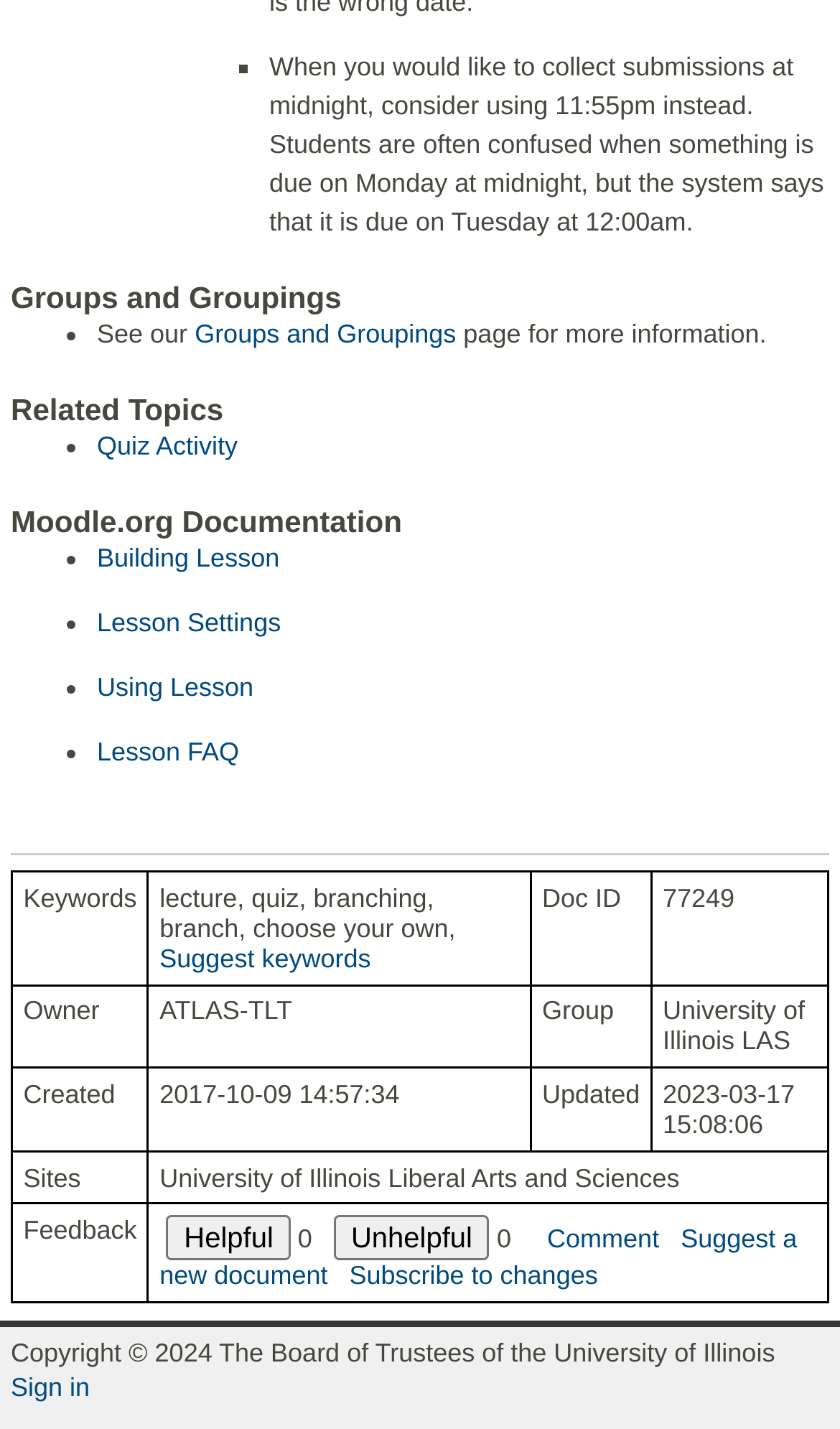Pinpoint the bounding box coordinates of the area that should be clicked to complete the following instruction: "Click on the 'Helpful' button". The coordinates must be given as four float numbers between 0 and 1, i.e., [left, top, right, bottom].

[0.199, 0.851, 0.346, 0.882]